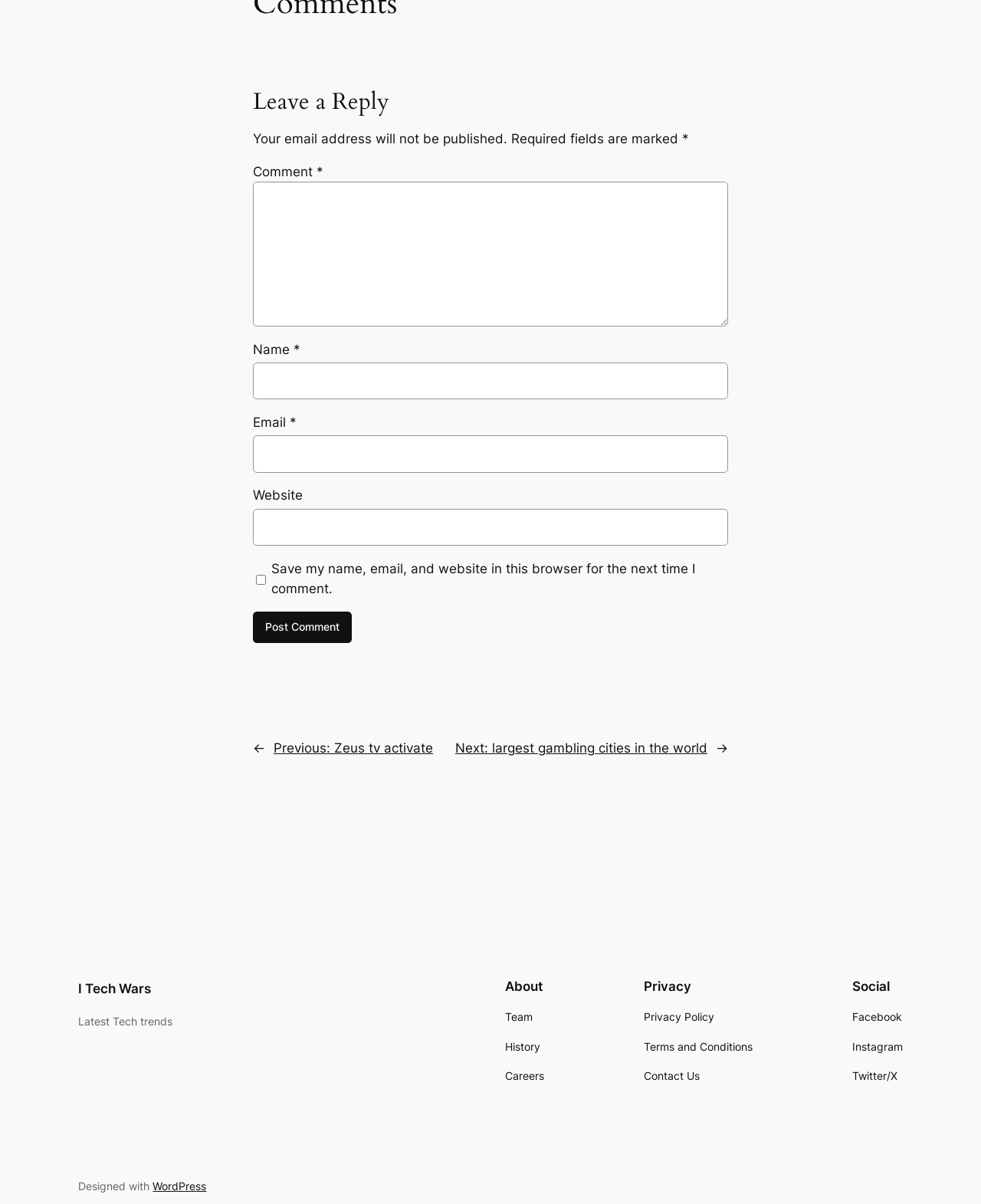Kindly respond to the following question with a single word or a brief phrase: 
What is the purpose of the checkbox in the comment section?

Save information for future comments